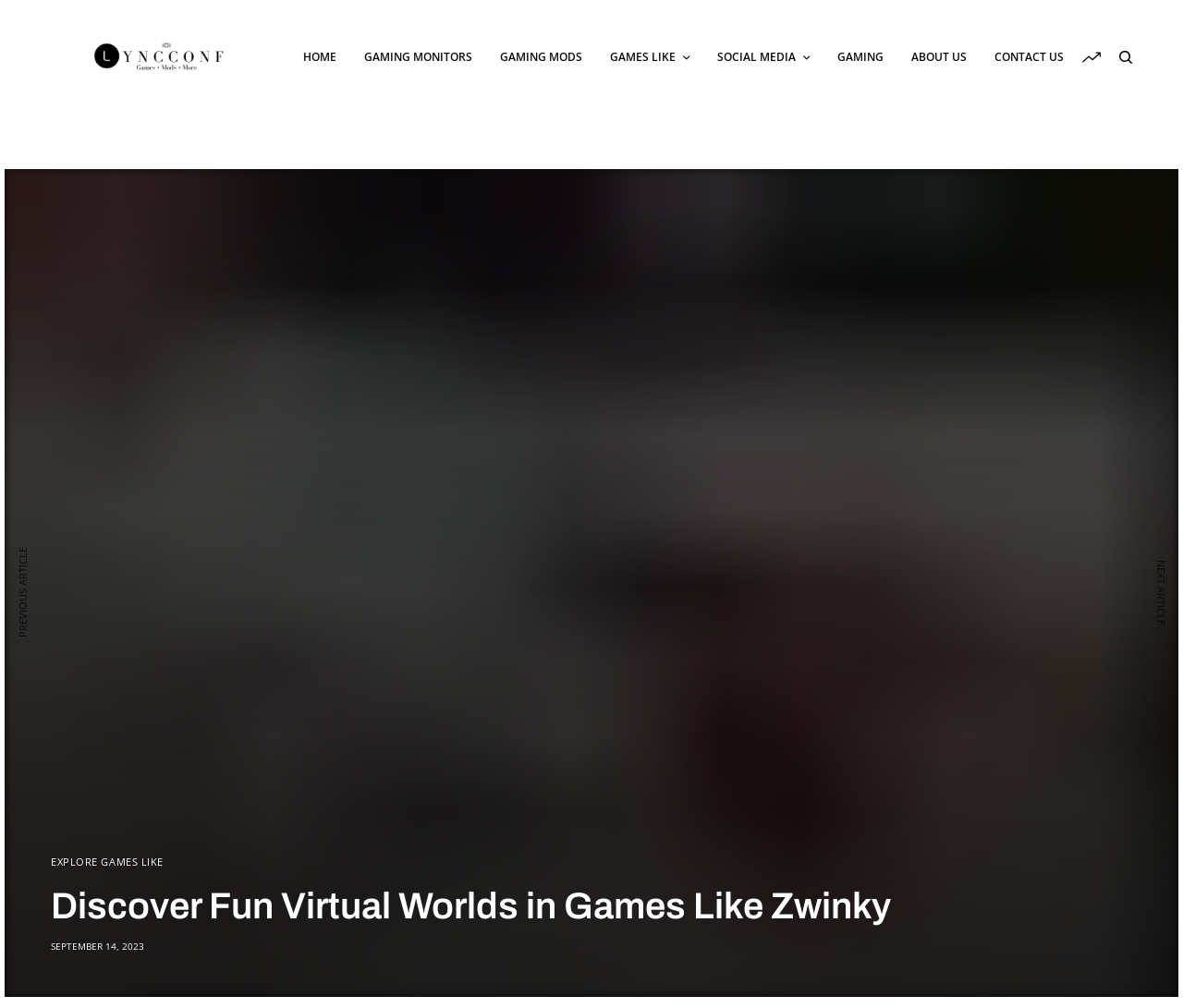Identify the headline of the webpage and generate its text content.

Discover Fun Virtual Worlds in Games Like Zwinky